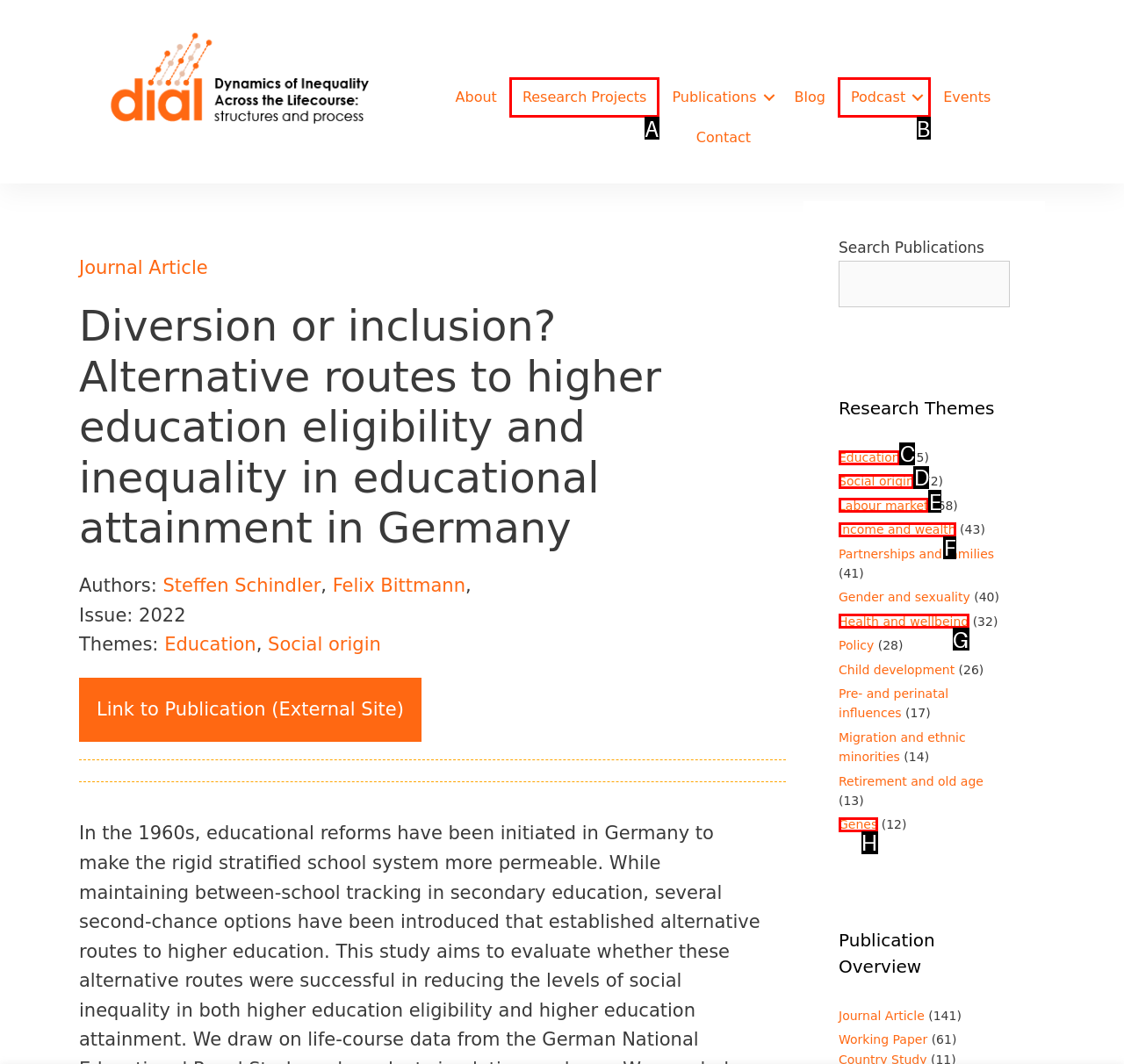Choose the option that best matches the description: Advertise with us
Indicate the letter of the matching option directly.

None